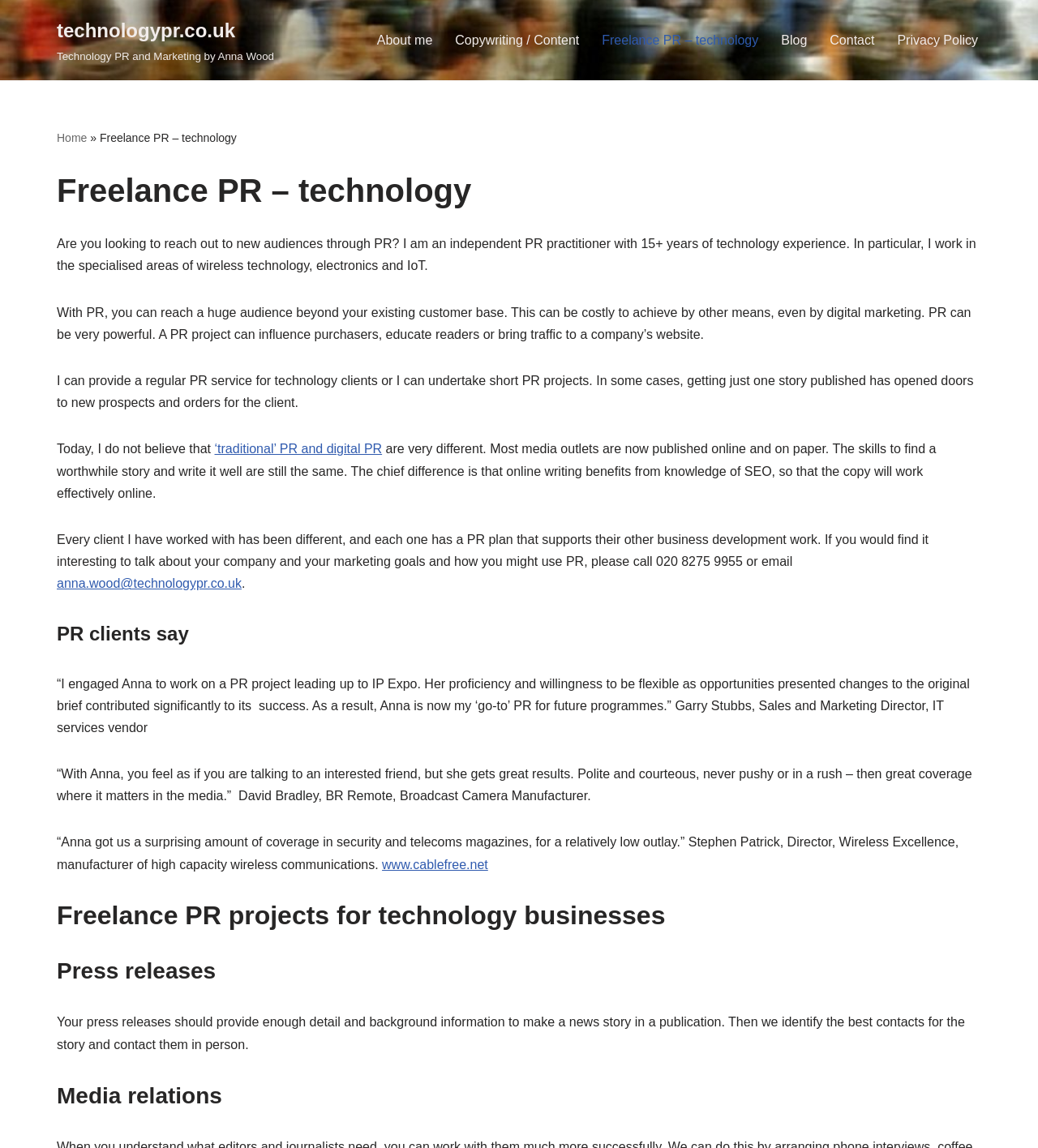Find the bounding box coordinates of the area to click in order to follow the instruction: "Click on 'About me'".

[0.363, 0.026, 0.417, 0.045]